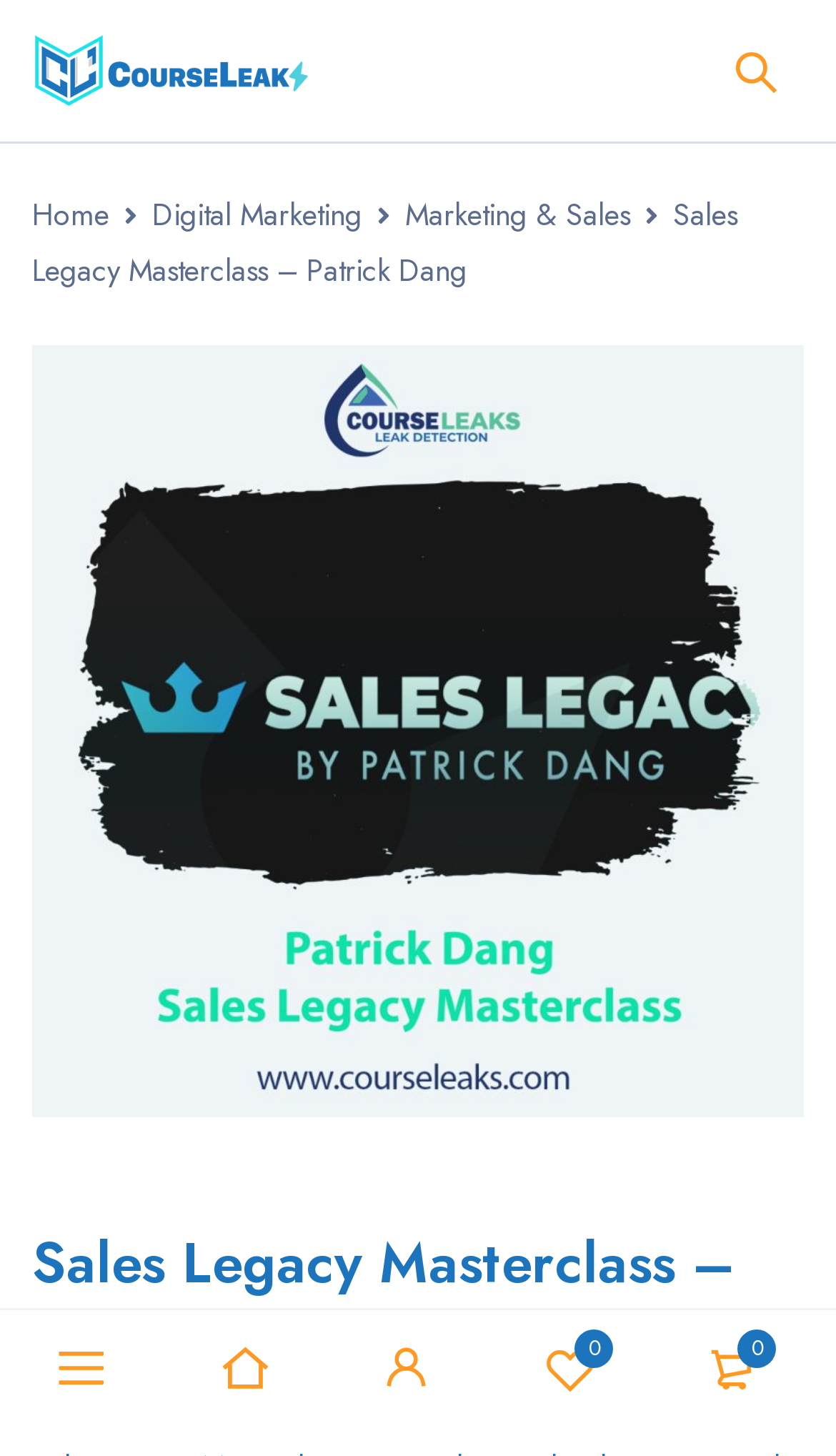What is the category of the course?
Carefully analyze the image and provide a detailed answer to the question.

I found the link element with the text 'Marketing & Sales' which is likely to be the category of the course.